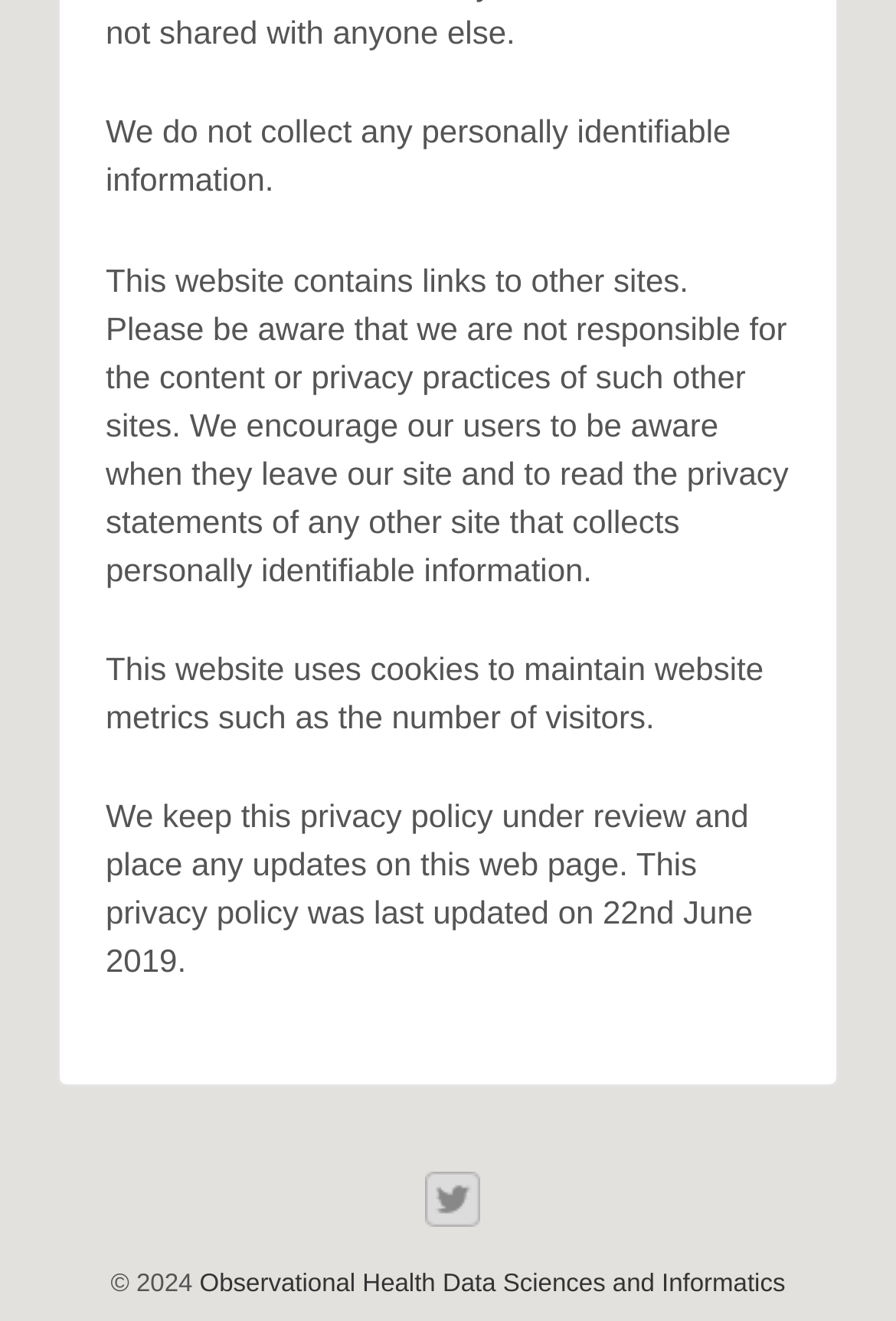Please provide a comprehensive answer to the question based on the screenshot: What is the purpose of cookies on this website?

According to the StaticText element with the text 'This website uses cookies to maintain website metrics such as the number of visitors.', the purpose of cookies on this website is to maintain website metrics.